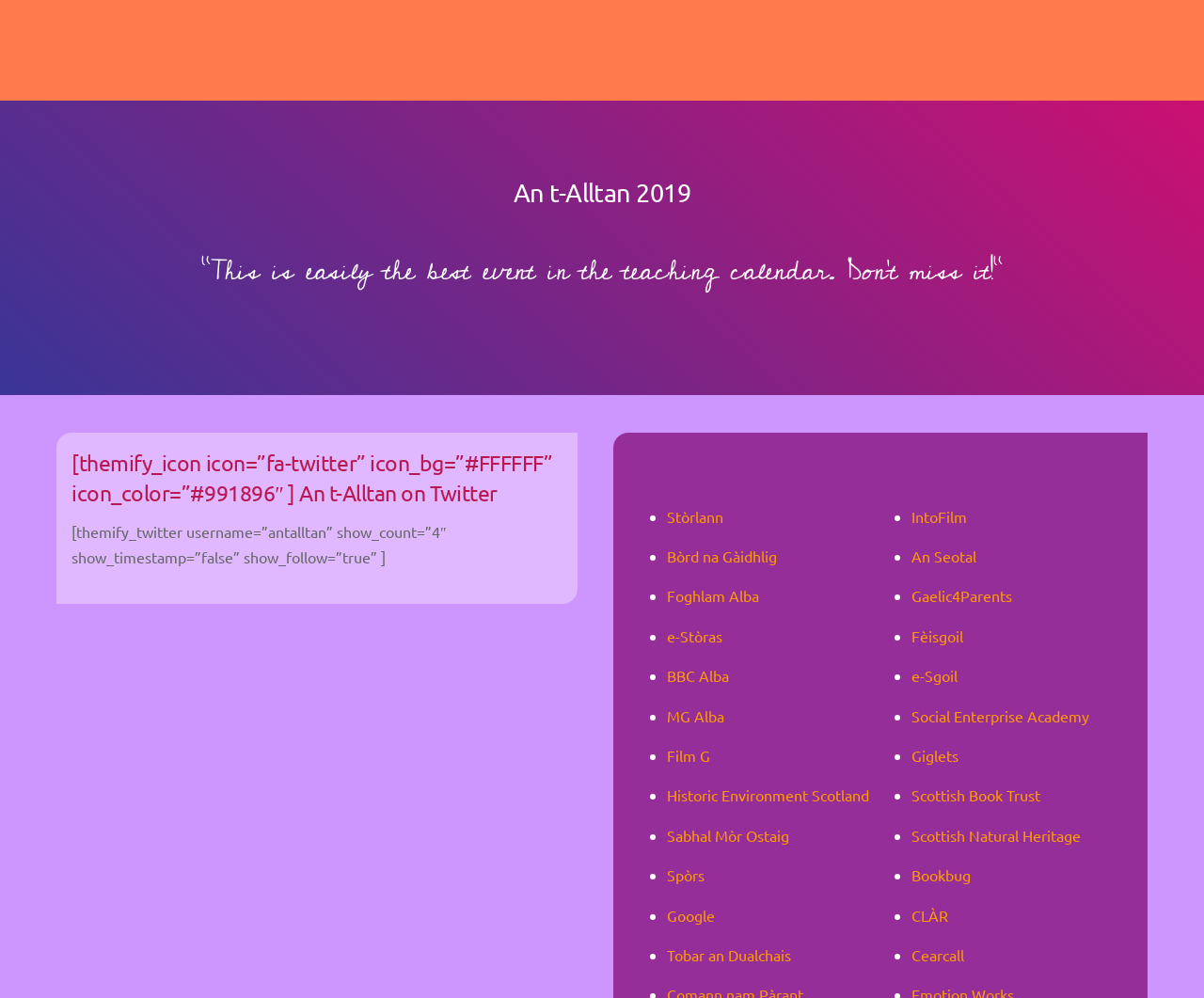Provide a brief response to the question below using a single word or phrase: 
What is the quote mentioned on the webpage?

“This is easily the best event in the teaching calendar. Don’t miss it!”